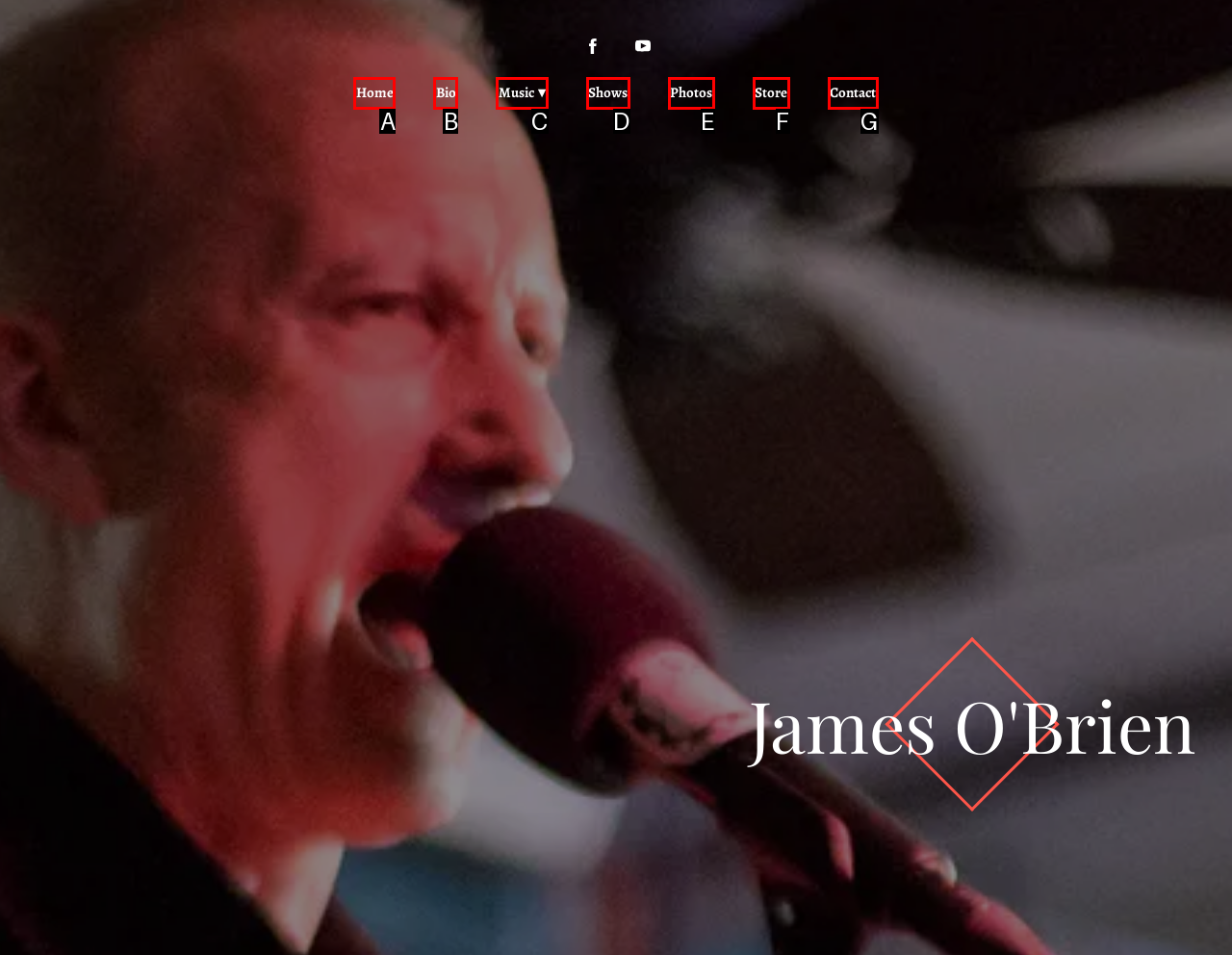Determine the option that best fits the description: Contact
Reply with the letter of the correct option directly.

G